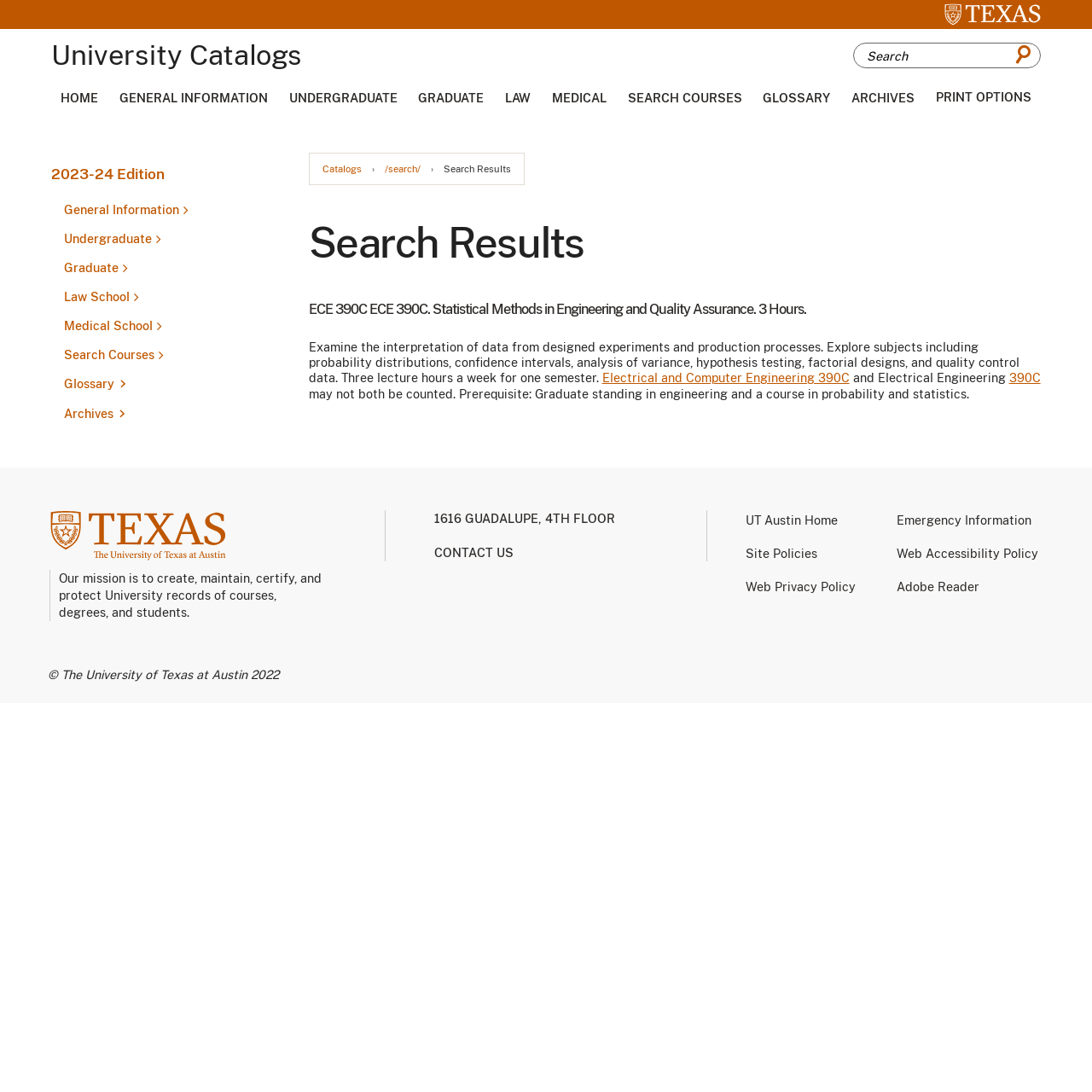Respond with a single word or phrase to the following question: How many links are there in the 'Secondary' section?

9